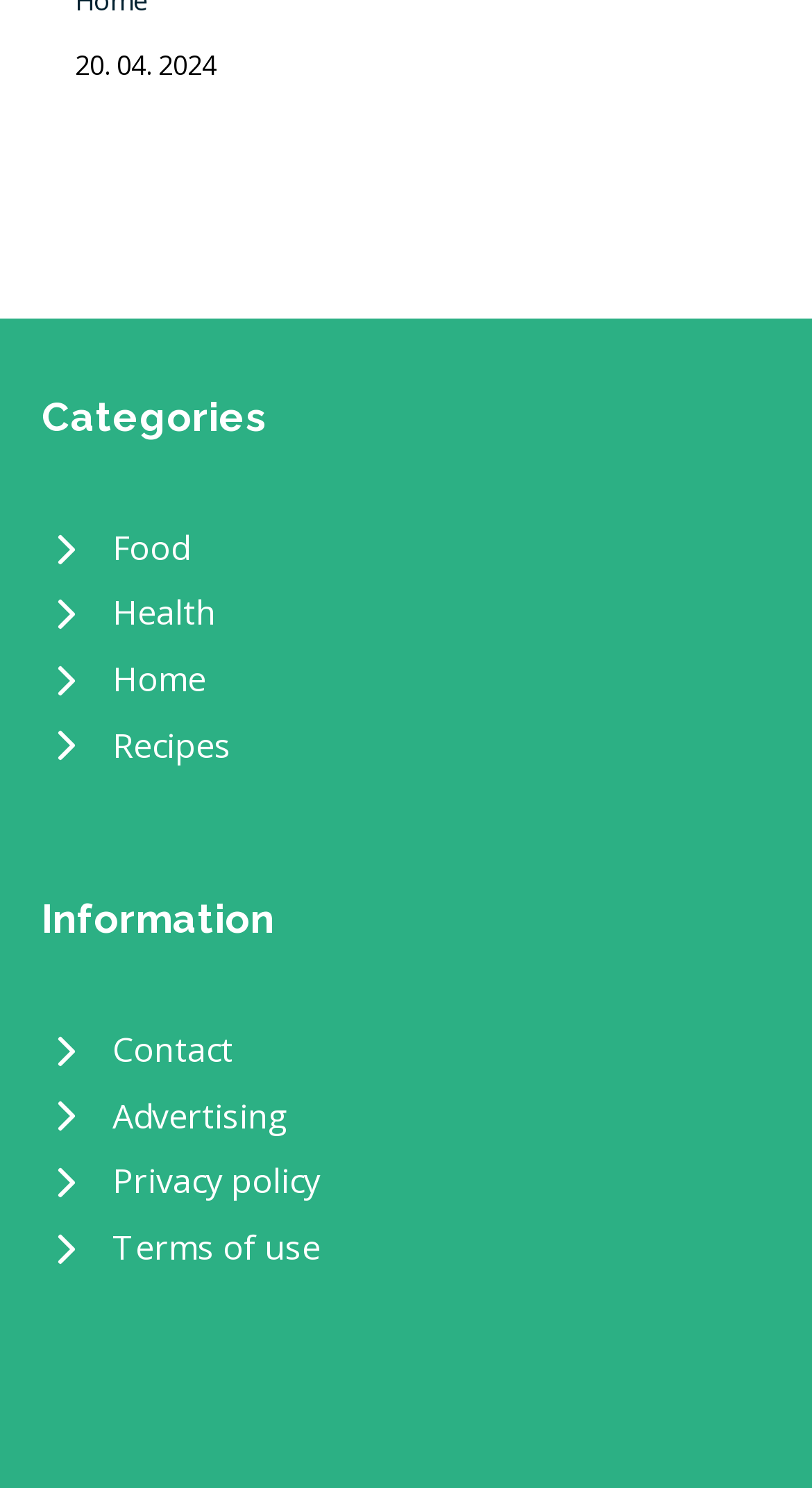Using the format (top-left x, top-left y, bottom-right x, bottom-right y), and given the element description, identify the bounding box coordinates within the screenshot: Advertising

[0.051, 0.728, 0.949, 0.773]